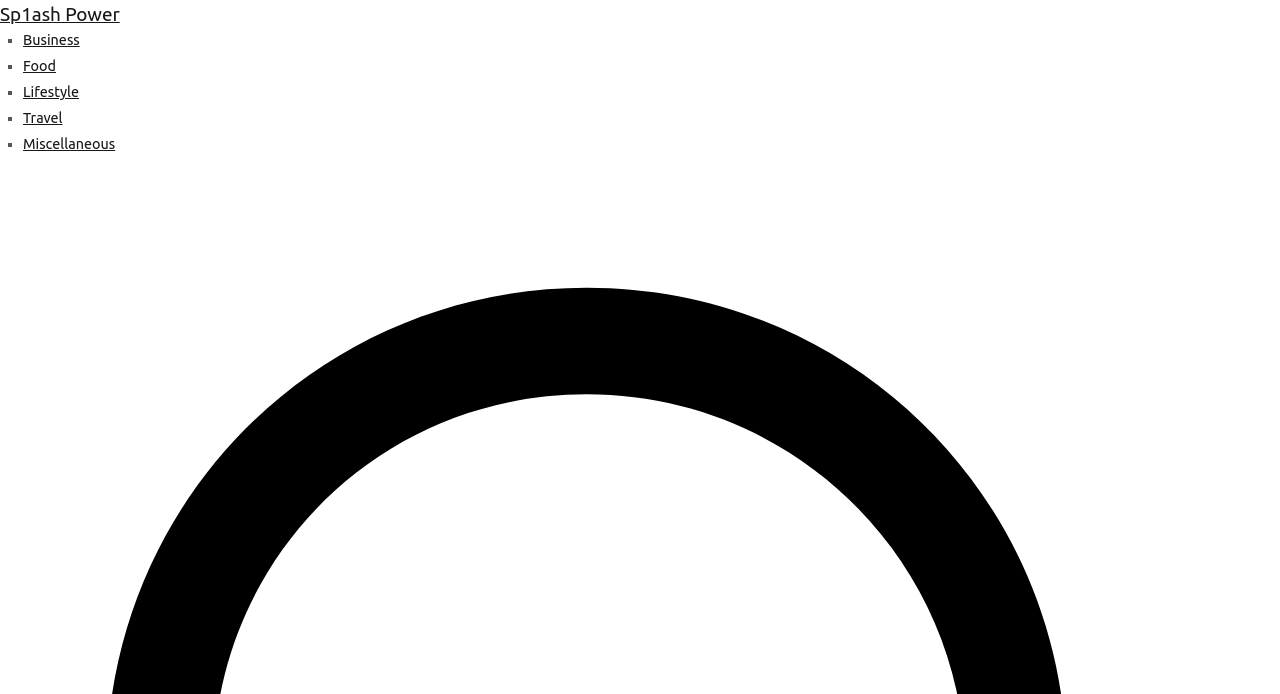Create an in-depth description of the webpage, covering main sections.

The webpage appears to be a blog or article page, with a focus on the topic of a first trip to a spa. At the top of the page, there is a title or header that reads "Your First Trip On The Spa – What Total And To Be Able To Expect – Sp1ash Power". Below this title, there is a navigation menu or list of categories, consisting of five links: "Business", "Food", "Lifestyle", "Travel", and "Miscellaneous". Each link is preceded by a bullet point or list marker, represented by a "■" symbol. The links are arranged in a vertical list, with the "Business" link at the top and the "Miscellaneous" link at the bottom.